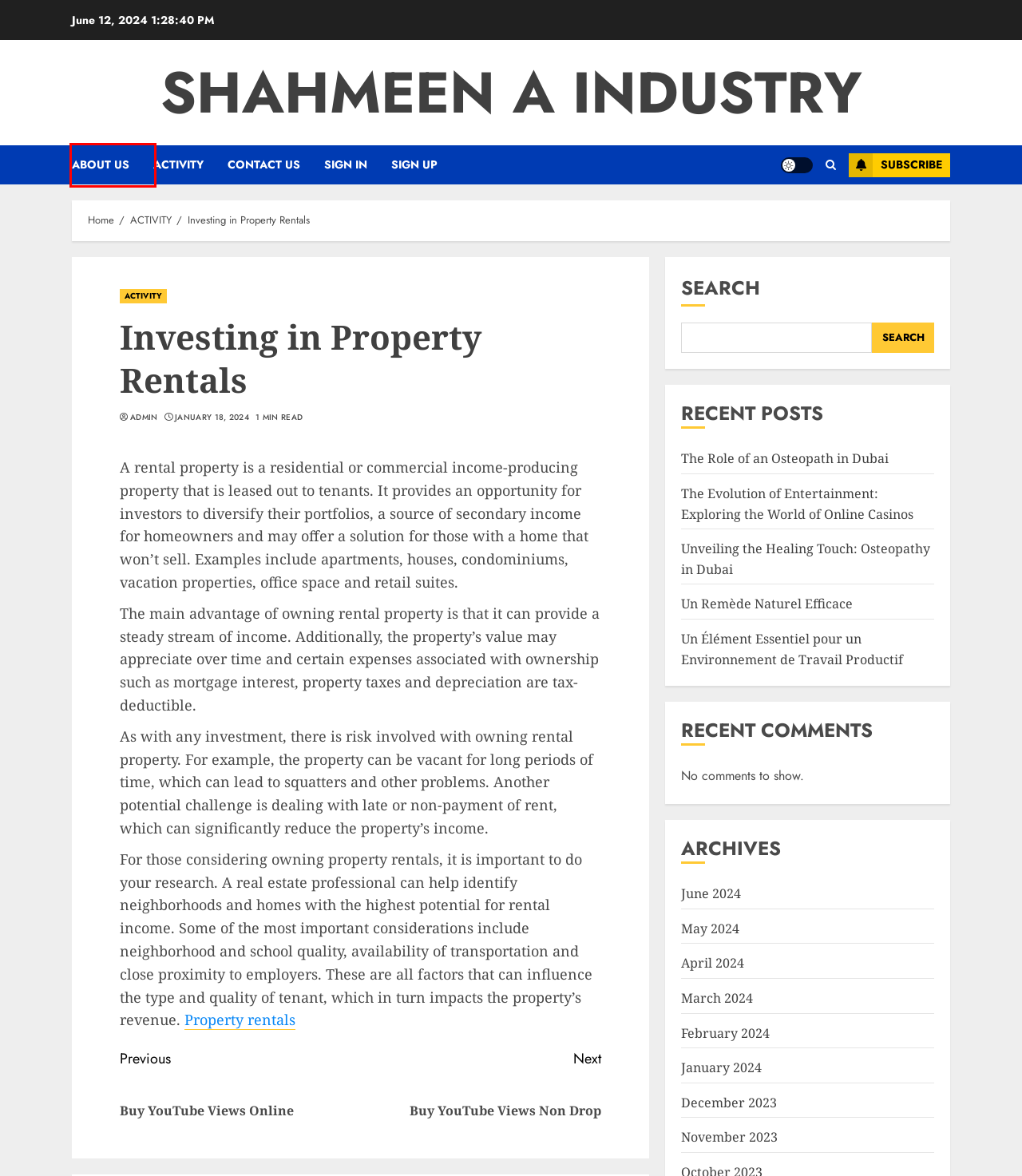Look at the given screenshot of a webpage with a red rectangle bounding box around a UI element. Pick the description that best matches the new webpage after clicking the element highlighted. The descriptions are:
A. The Evolution of Entertainment: Exploring the World of Online Casinos
B. Buy YouTube Views Non Drop
C. Buy YouTube Views Online
D. ABOUT US - shahmeen a industry
E. Unveiling the Healing Touch: Osteopathy in Dubai
F. Un Élément Essentiel pour un Environnement de Travail Productif
G. shahmeen a industry
H. SIGN UP - shahmeen a industry

D